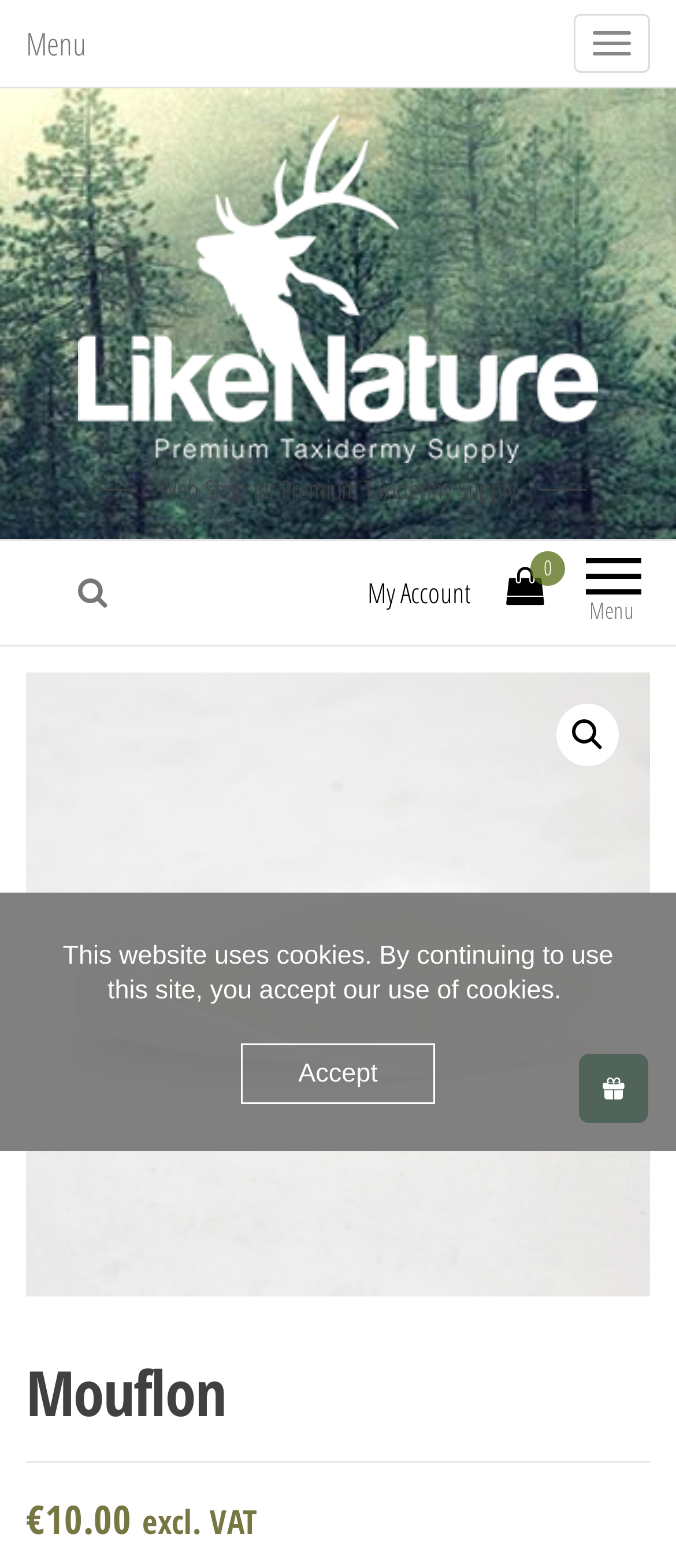Answer this question in one word or a short phrase: Is there a search function on the webpage?

Yes